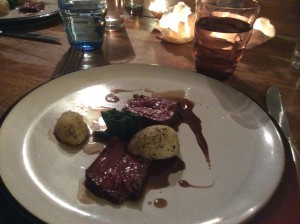What is the shape of the potatoes?
Carefully examine the image and provide a detailed answer to the question.

The caption describes the potatoes as 'two perfectly round, seasoned potatoes', indicating that they are spherical in shape.